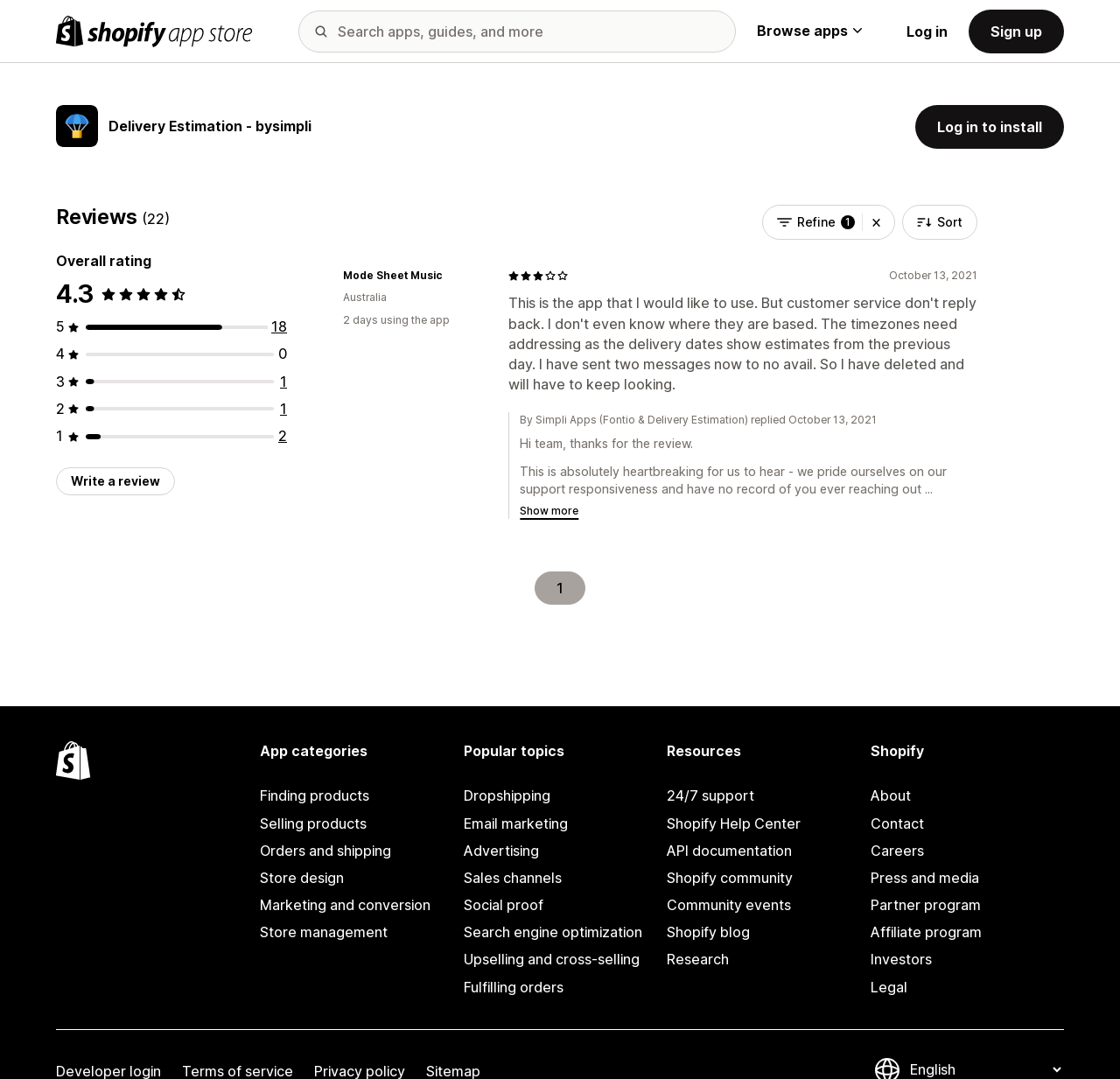Identify the bounding box coordinates of the HTML element based on this description: "Native Plant Garden Work Party".

None